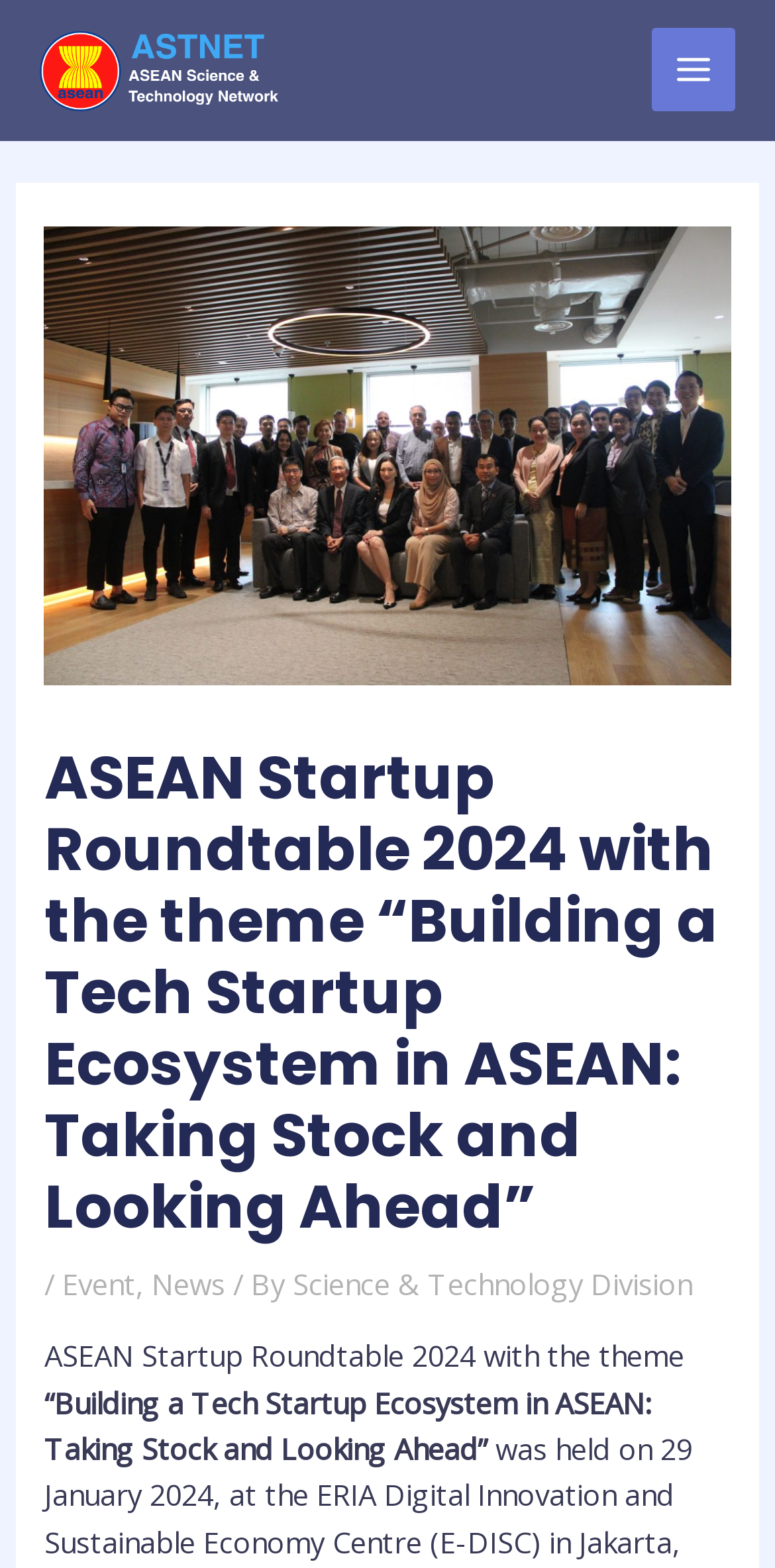What is the name of the division that is associated with the event?
Refer to the image and provide a one-word or short phrase answer.

Science & Technology Division